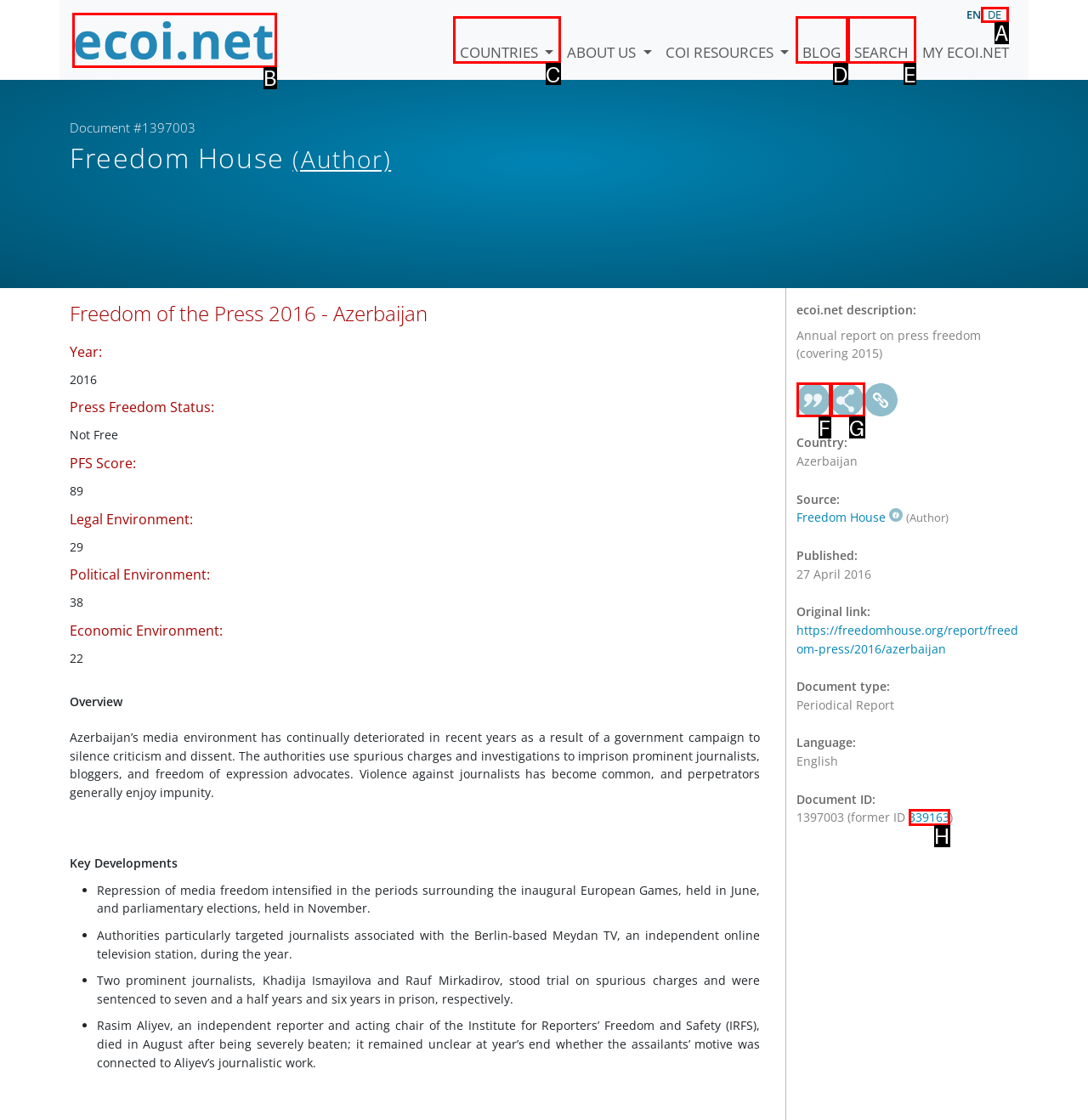Determine which UI element matches this description: Countries
Reply with the appropriate option's letter.

C